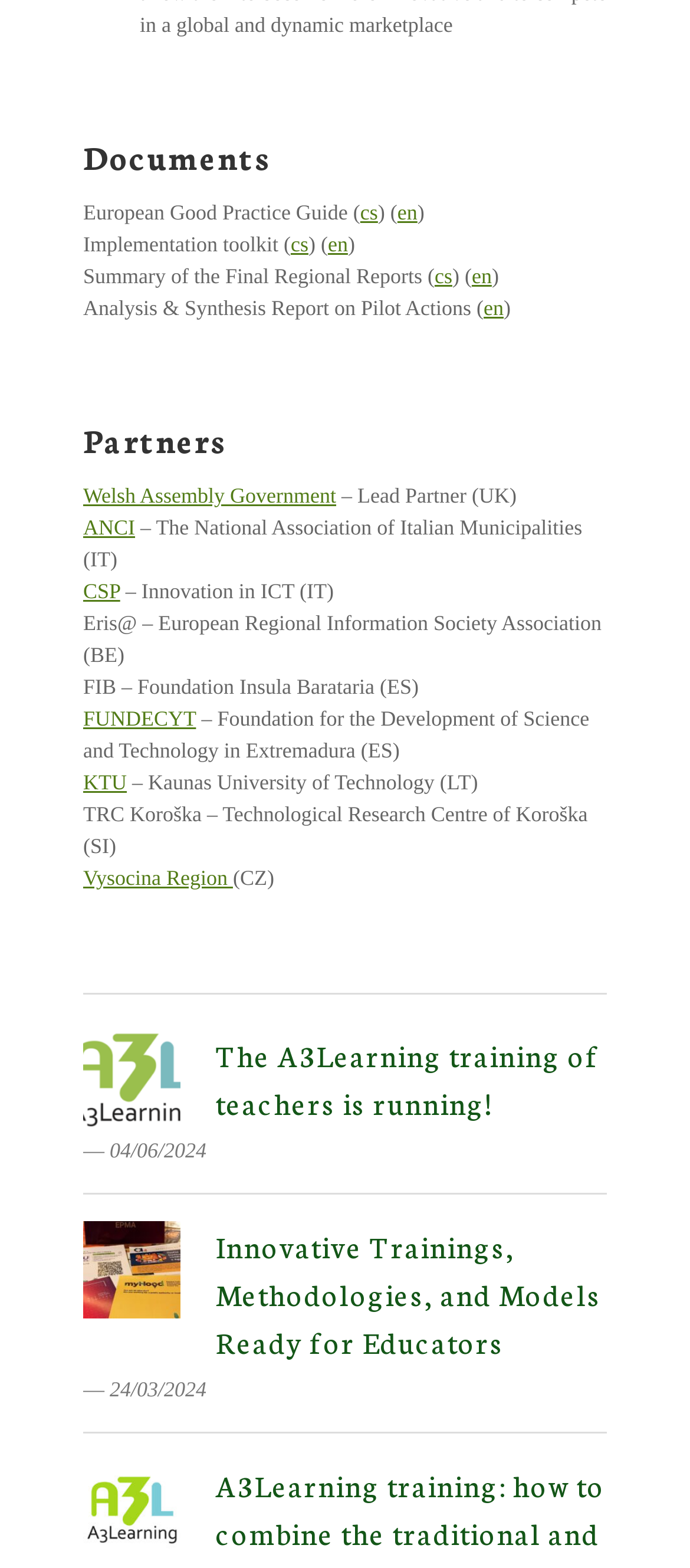What is the date of the first news item?
Carefully analyze the image and provide a thorough answer to the question.

The first news item is dated '04/06/2024' which is indicated by the time element with the text '― 04/06/2024'.